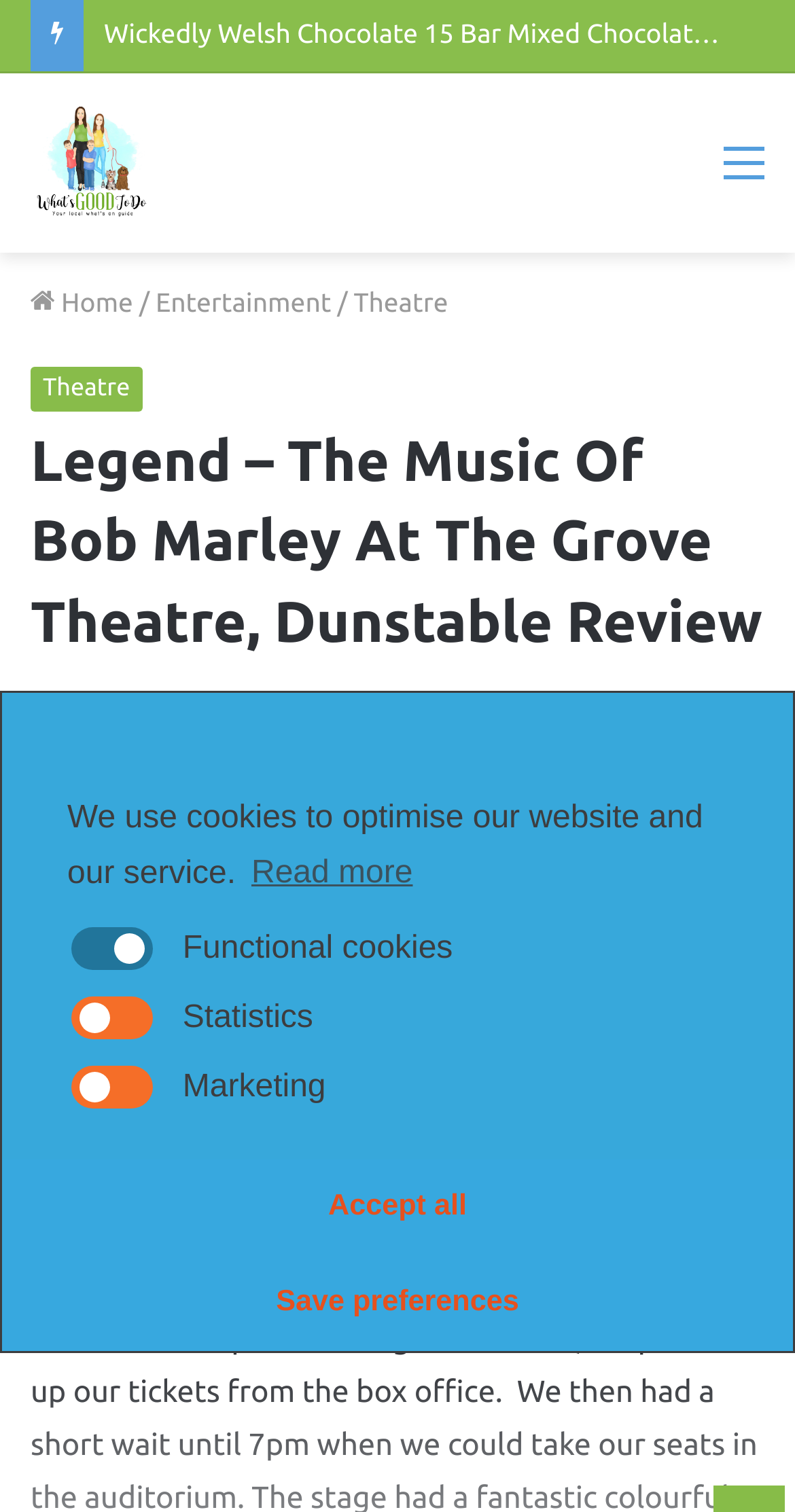Highlight the bounding box coordinates of the element that should be clicked to carry out the following instruction: "Read about Home Values". The coordinates must be given as four float numbers ranging from 0 to 1, i.e., [left, top, right, bottom].

None